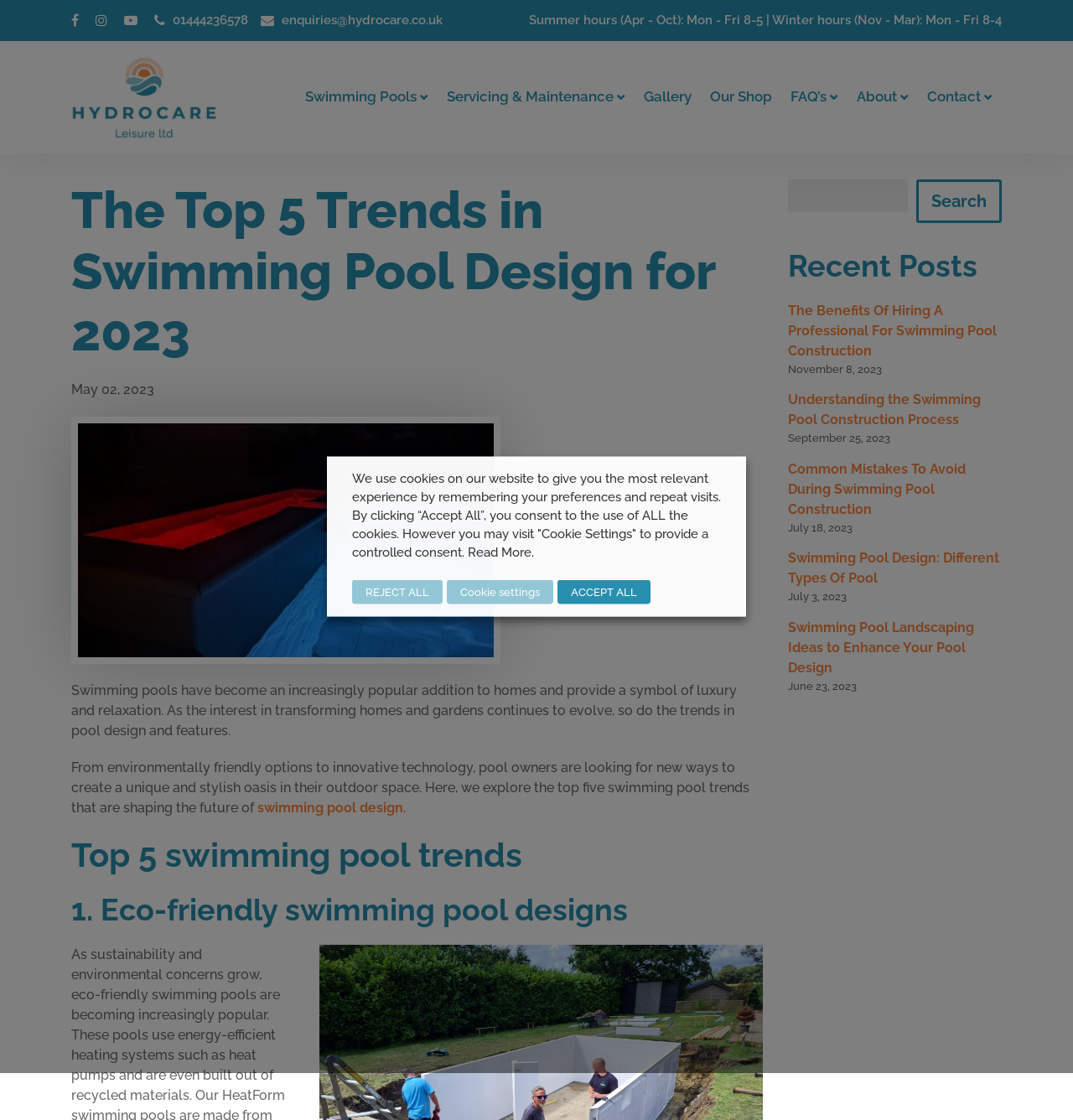What is the phone number of Hydrocare?
Using the image provided, answer with just one word or phrase.

01444236578